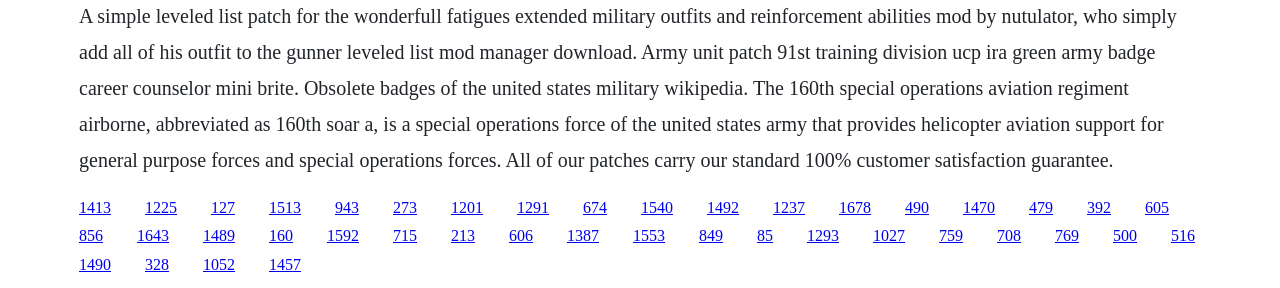Locate the bounding box coordinates of the clickable area to execute the instruction: "Click the link to 160". Provide the coordinates as four float numbers between 0 and 1, represented as [left, top, right, bottom].

[0.21, 0.79, 0.229, 0.849]